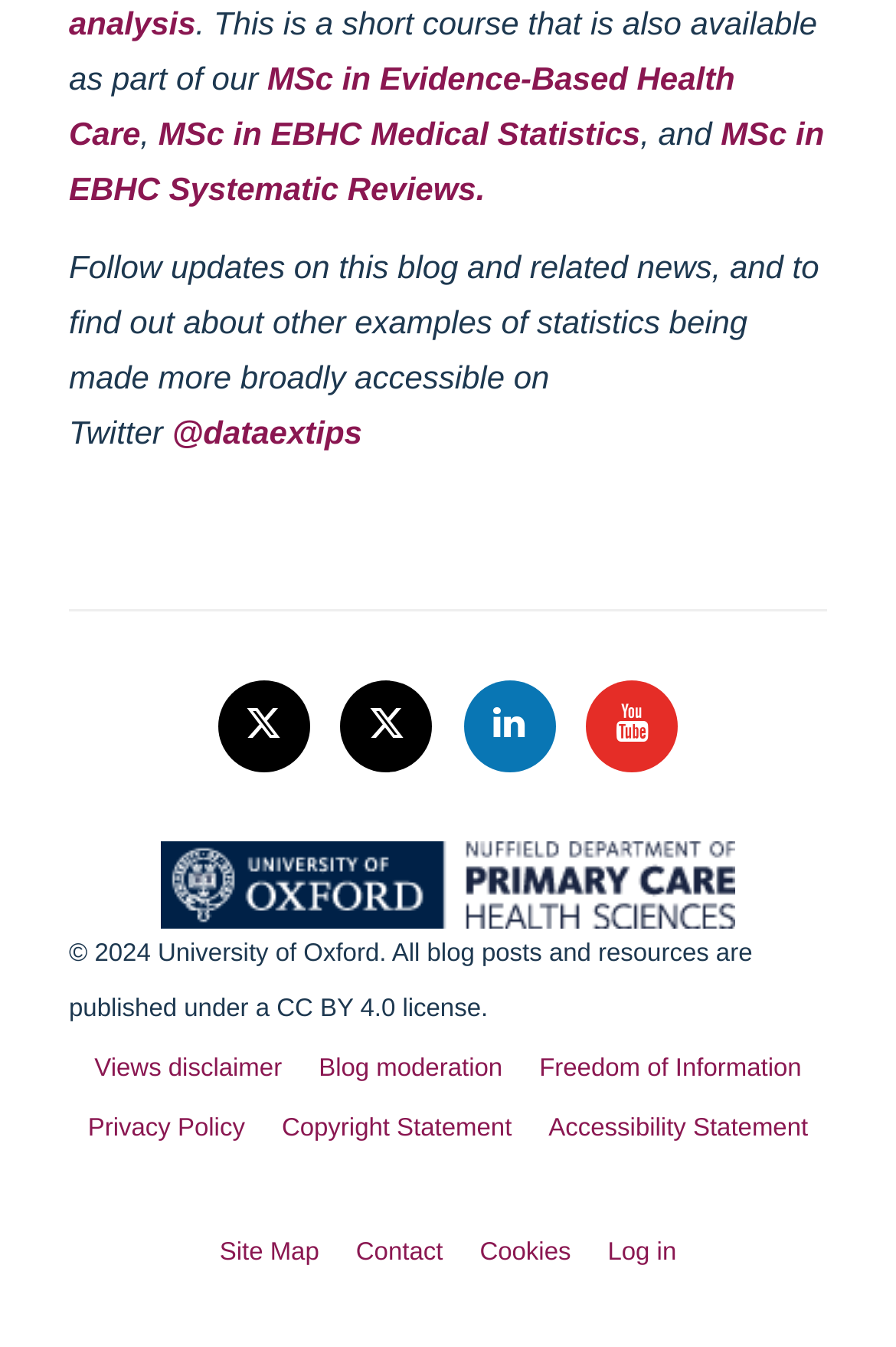Please reply to the following question using a single word or phrase: 
What is the year of copyright mentioned at the bottom of the page?

2024